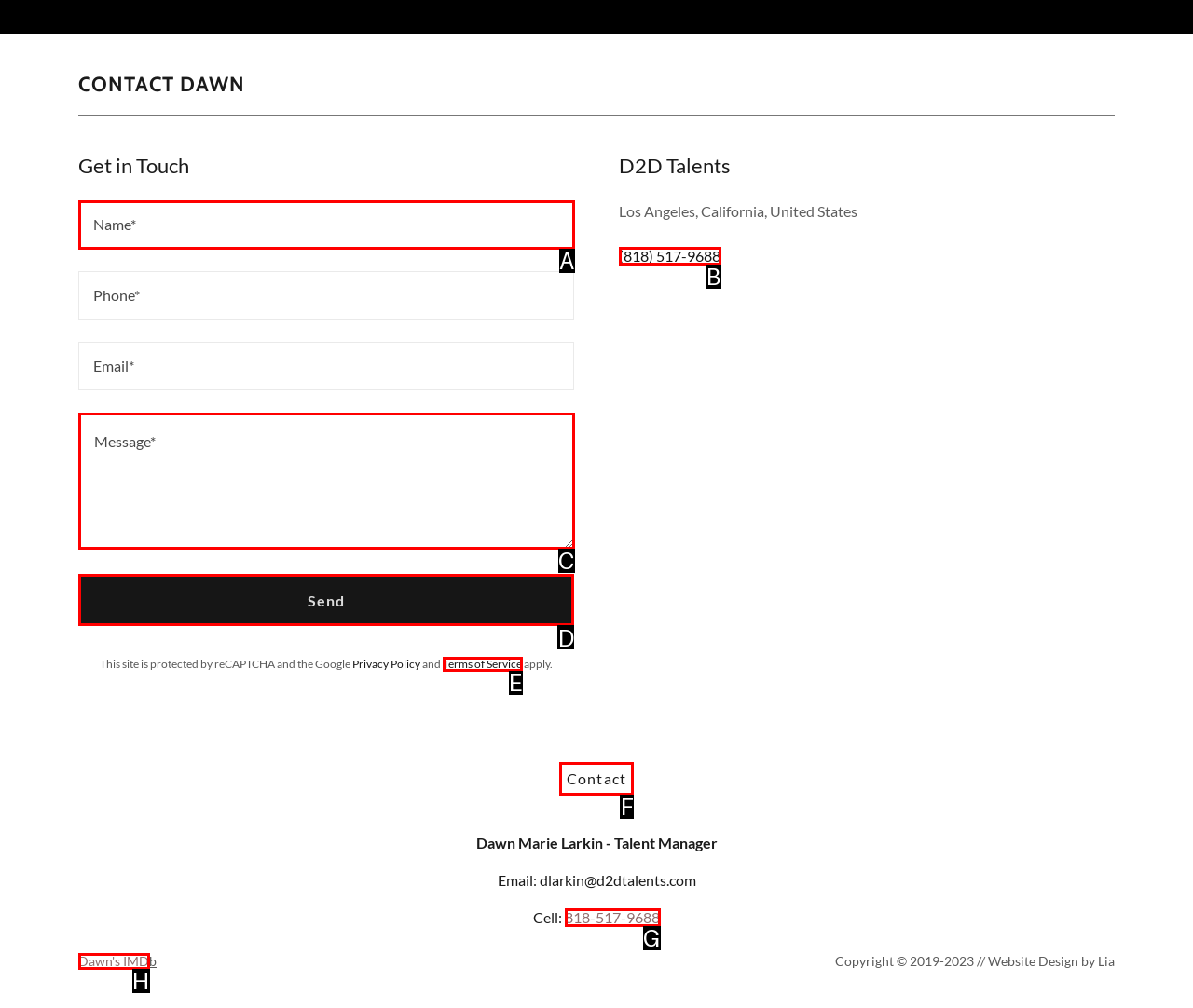Identify the HTML element to click to execute this task: Click Send Respond with the letter corresponding to the proper option.

D